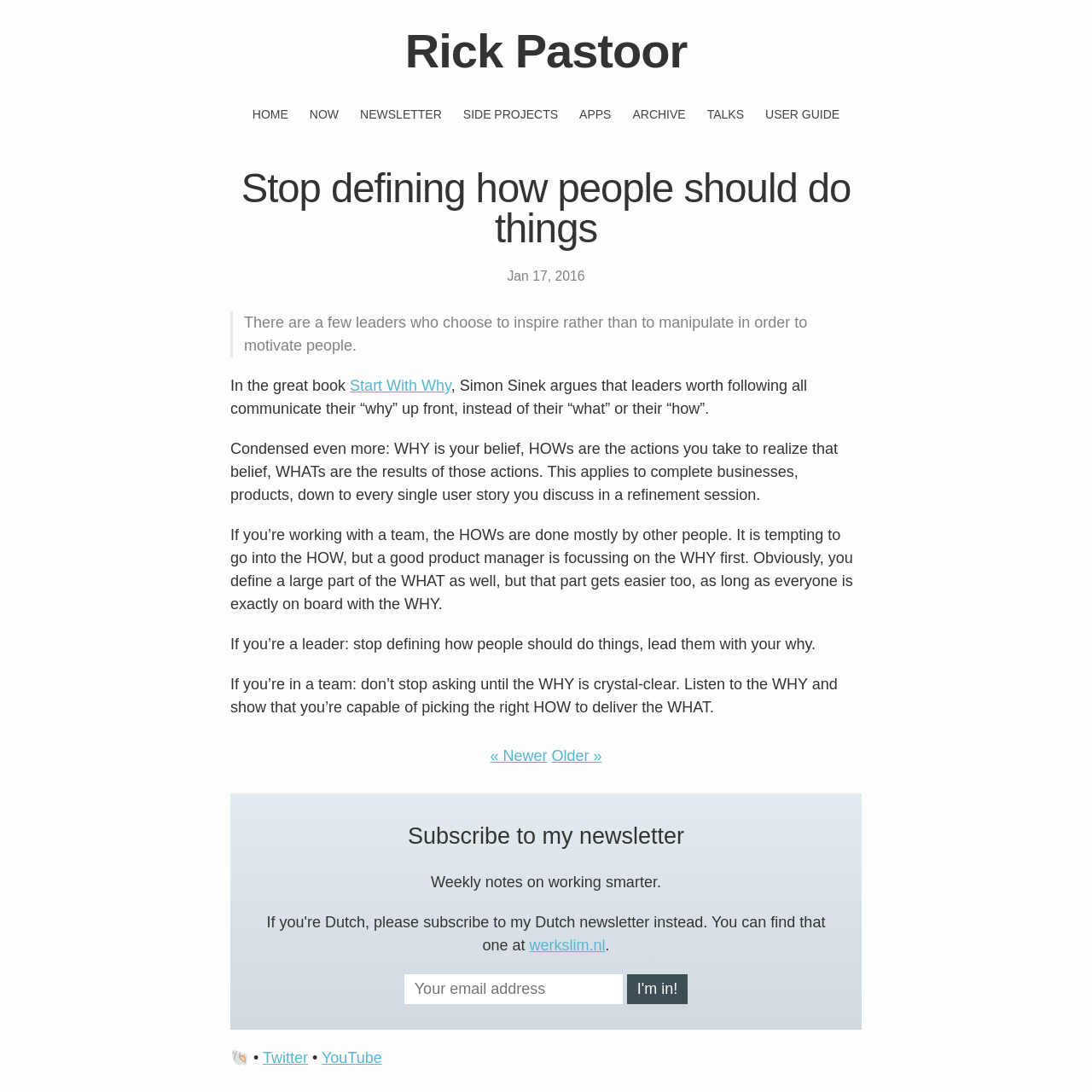Create an elaborate caption for the webpage.

The webpage is a personal blog or website of Rick Pastoor, an author who is working on bringing his Dutch bestseller "GRIP" to English. At the top of the page, there is a heading with the author's name, "Rick Pastoor", which is also a link. Below this, there is a navigation menu with links to different sections of the website, including "HOME", "NOW", "NEWSLETTER", "SIDE PROJECTS", "APPS", "ARCHIVE", "TALKS", and "USER GUIDE".

The main content of the page is an article with a heading "Stop defining how people should do things". The article is divided into several sections, including a blockquote with a quote about leadership, and several paragraphs of text discussing the importance of communicating one's "why" instead of just the "what" or "how". The text also includes links to other resources, such as a book titled "Start With Why" by Simon Sinek.

At the bottom of the article, there are links to navigate to newer or older posts. Below the article, there is a section with a heading "Subscribe to my newsletter" and a brief description of the newsletter's content. There is also a form to enter an email address and a button to subscribe. Additionally, there are links to the author's Twitter and YouTube profiles, as well as a small icon of a snail (🐚) with a dot.